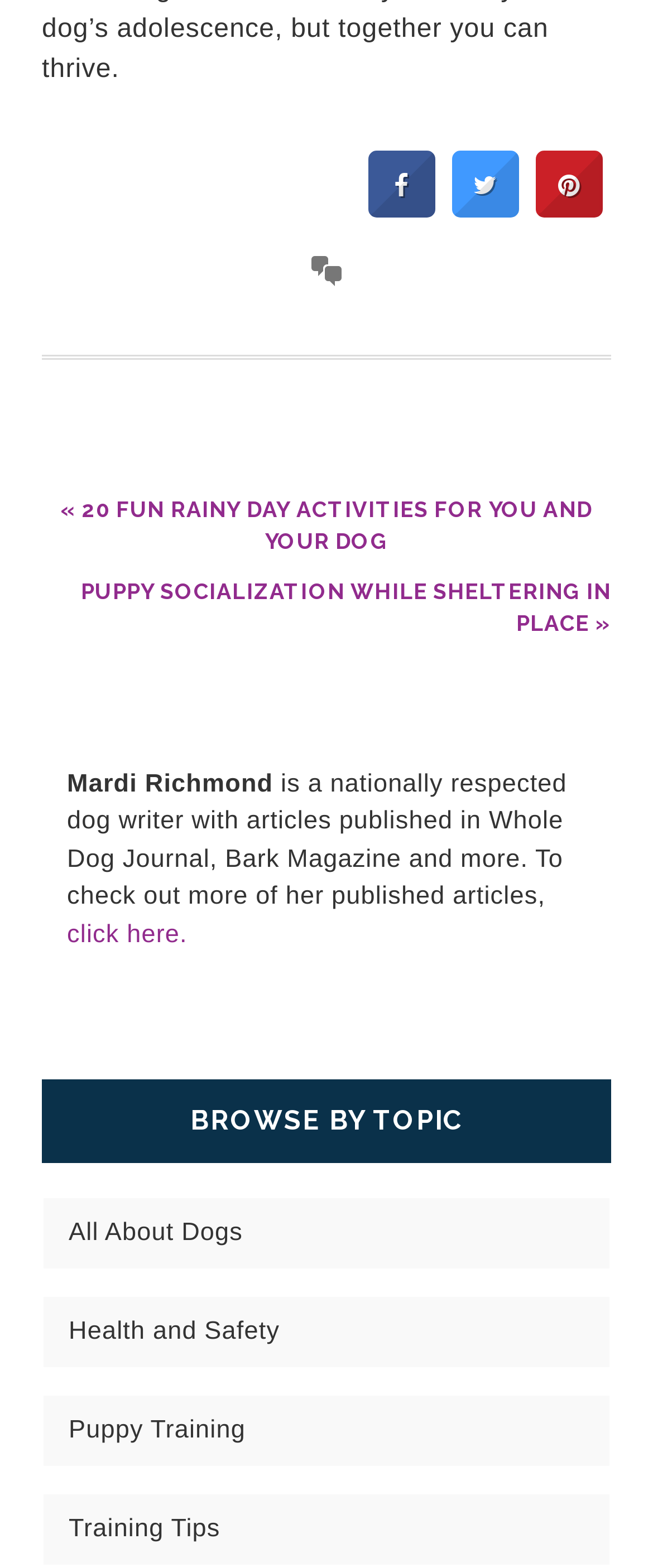Specify the bounding box coordinates of the element's region that should be clicked to achieve the following instruction: "explore health and safety topics". The bounding box coordinates consist of four float numbers between 0 and 1, in the format [left, top, right, bottom].

[0.105, 0.84, 0.428, 0.858]